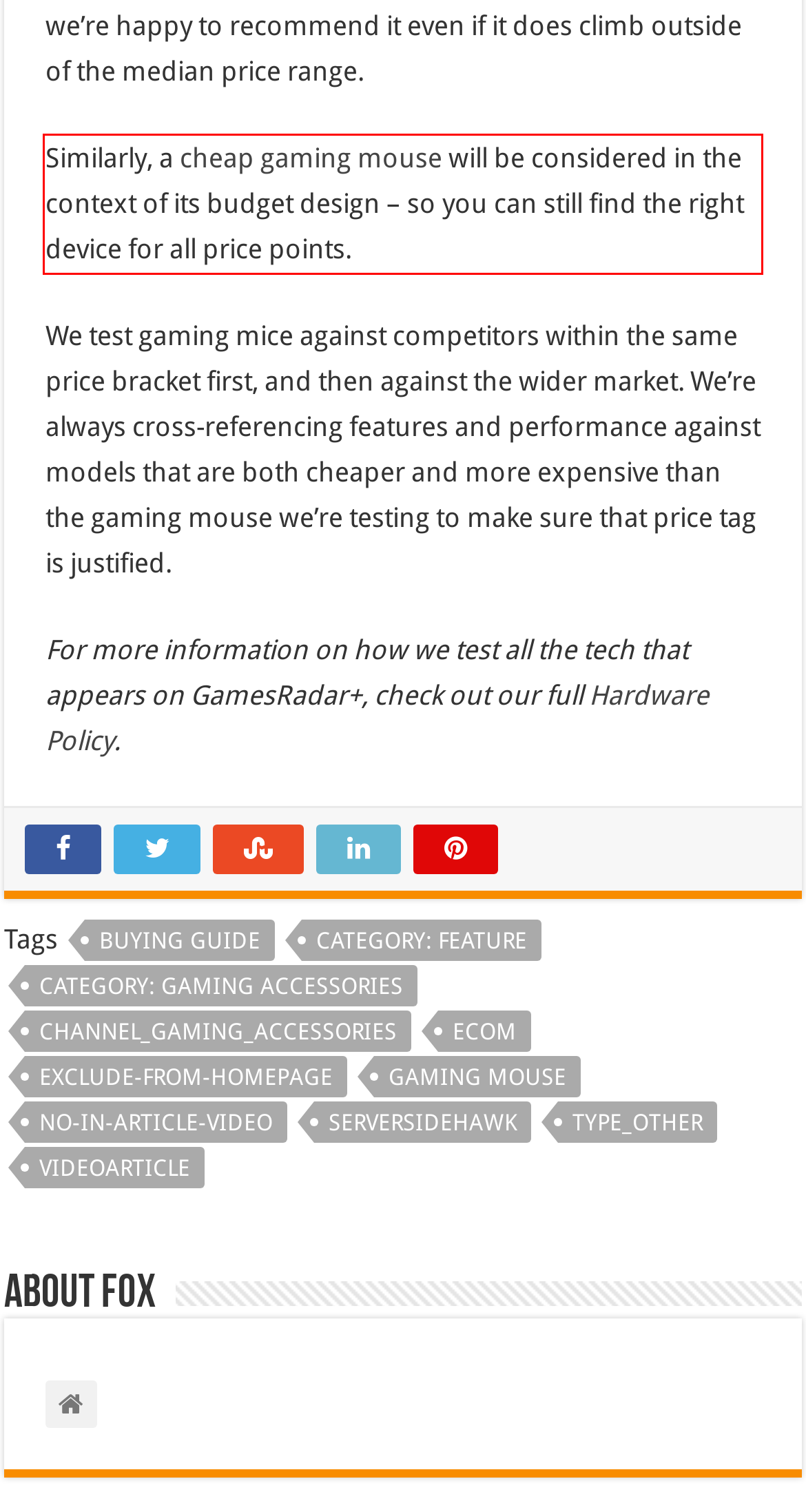Given a screenshot of a webpage containing a red bounding box, perform OCR on the text within this red bounding box and provide the text content.

Similarly, a cheap gaming mouse will be considered in the context of its budget design – so you can still find the right device for all price points.